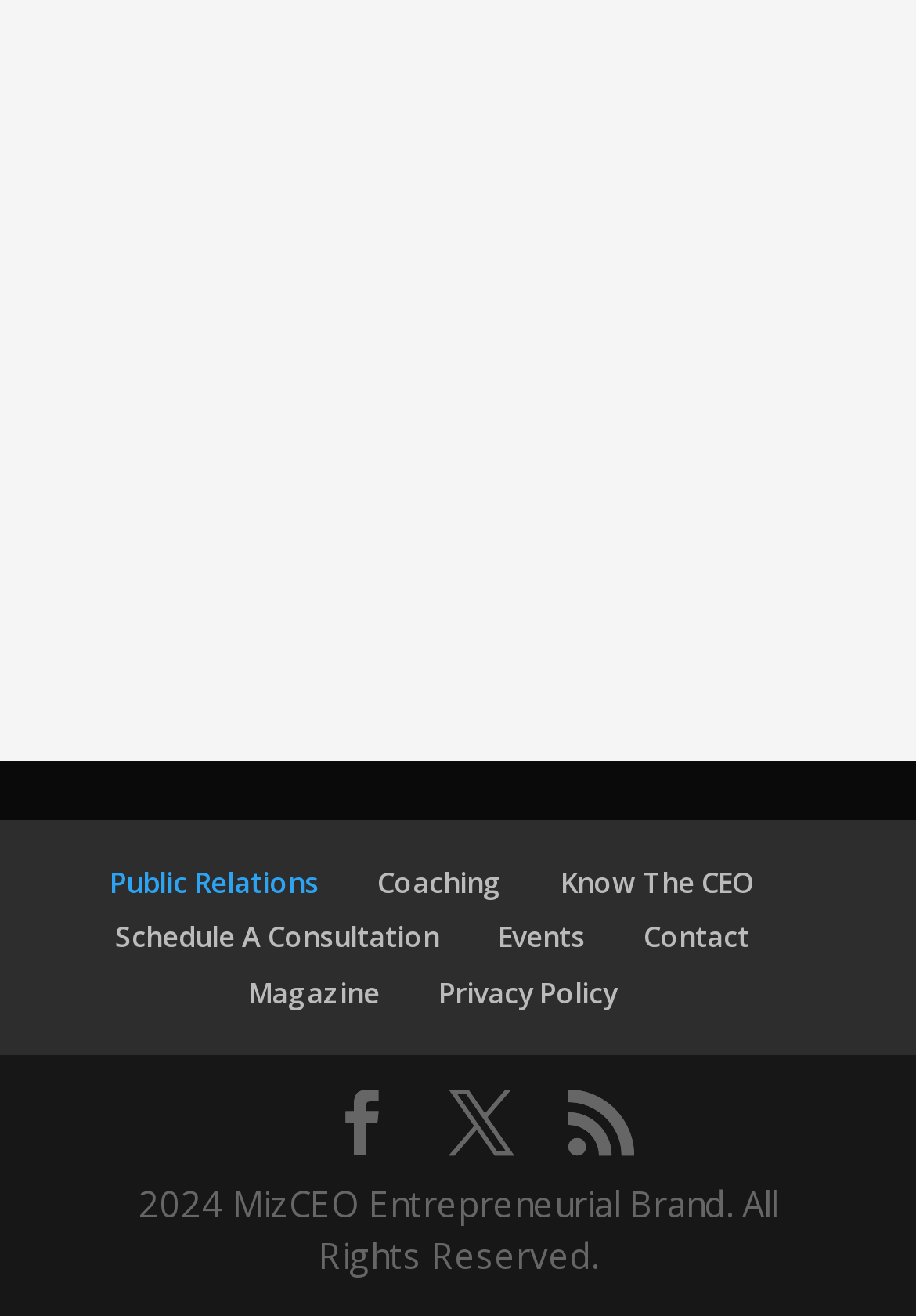Reply to the question with a brief word or phrase: What is the profession of the person who gave the testimonial?

Dr.